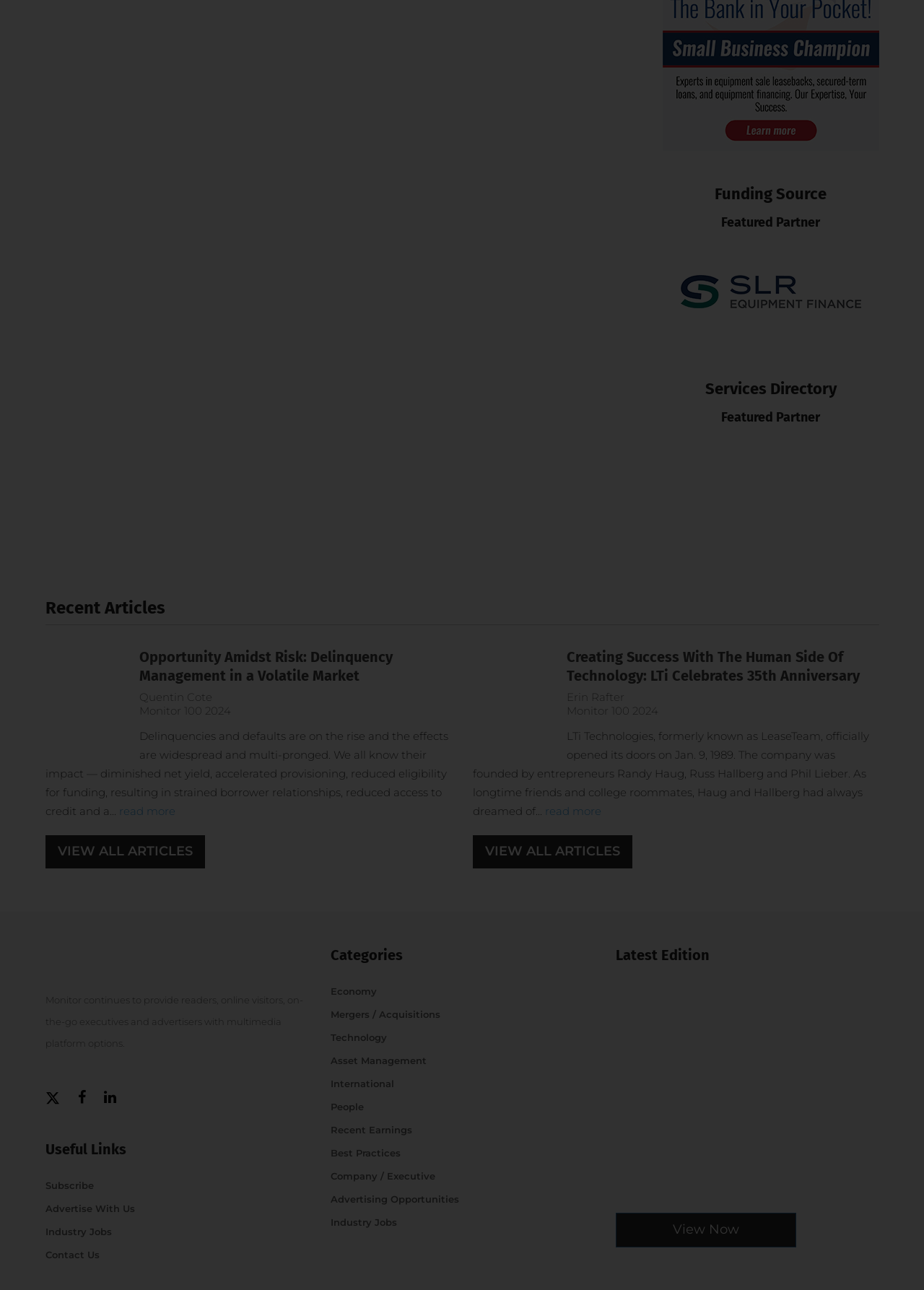Given the element description "Asset Management", identify the bounding box of the corresponding UI element.

[0.357, 0.831, 0.643, 0.847]